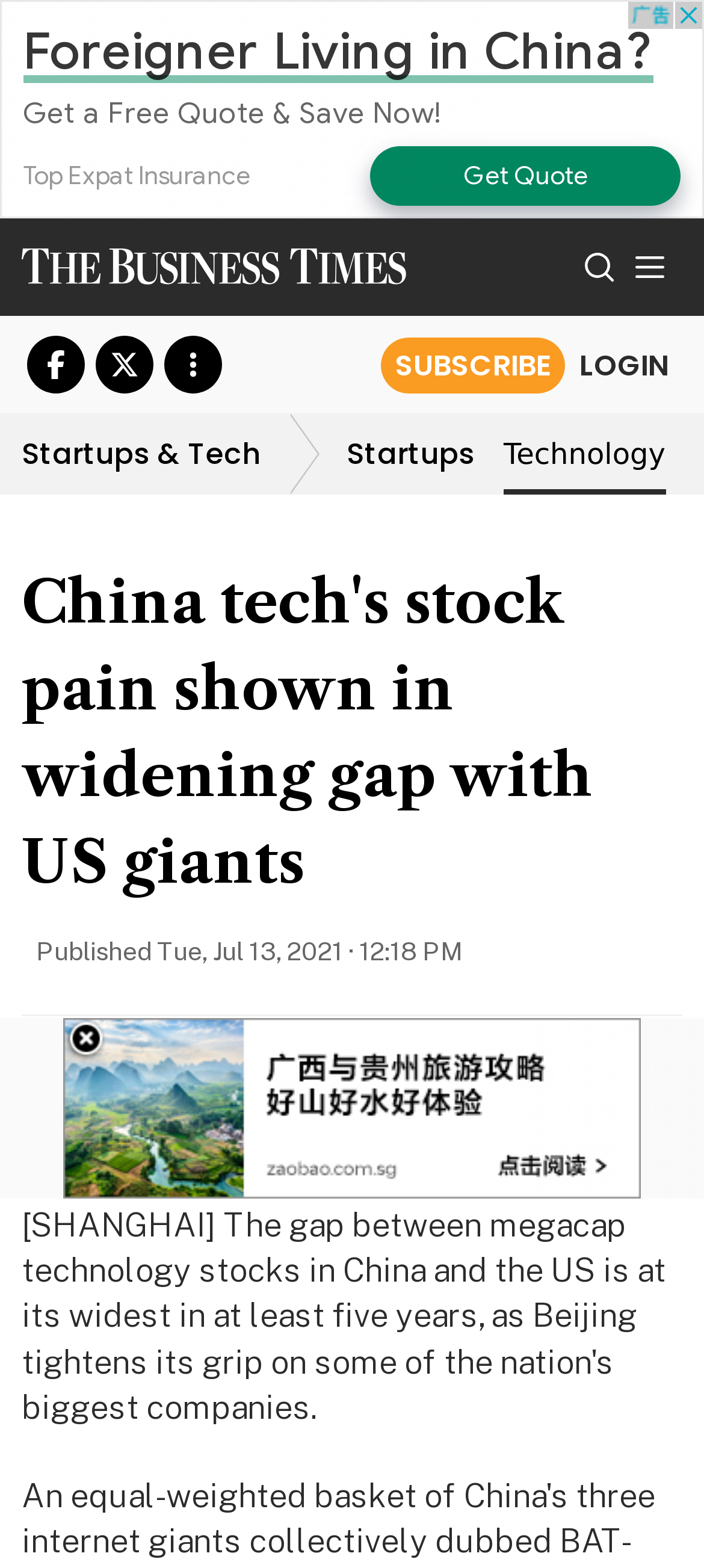Please identify the bounding box coordinates of the element's region that I should click in order to complete the following instruction: "Open the mobile menu". The bounding box coordinates consist of four float numbers between 0 and 1, i.e., [left, top, right, bottom].

None